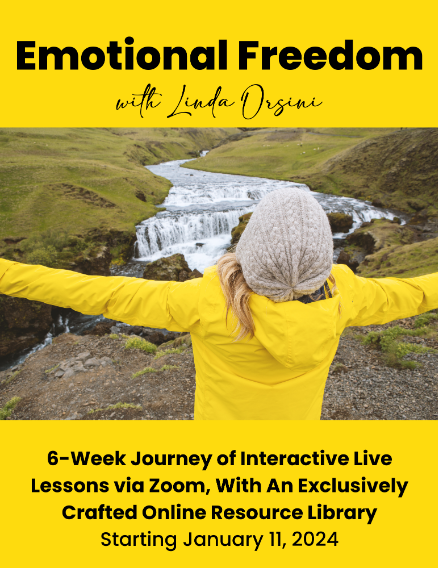Please provide a one-word or short phrase answer to the question:
What is the date the program commences?

January 11, 2024